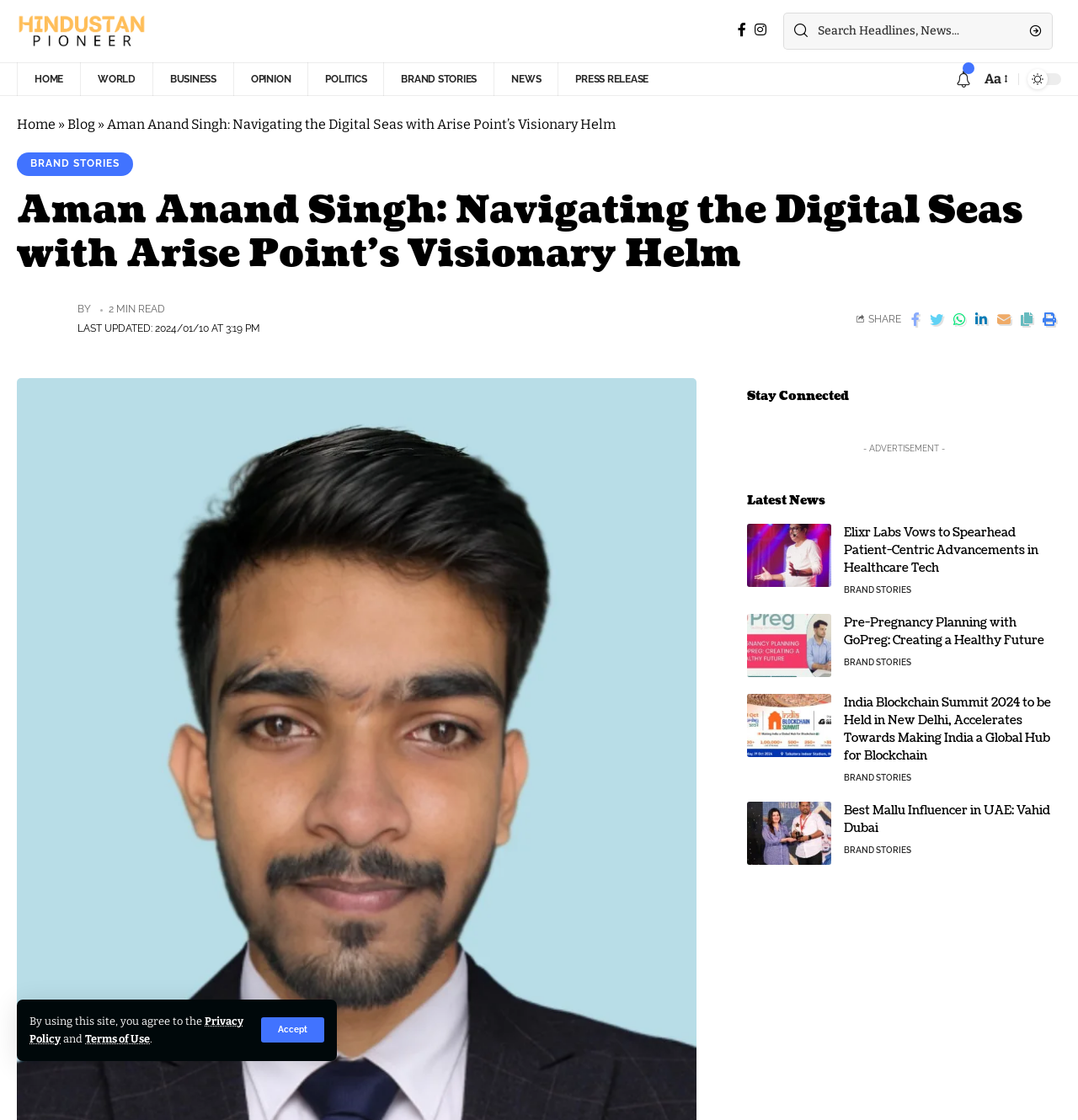Can you give a detailed response to the following question using the information from the image? What is the category of the news article 'Elixr Labs Vows to Spearhead Patient-Centric Advancements in Healthcare Tech'?

The news article 'Elixr Labs Vows to Spearhead Patient-Centric Advancements in Healthcare Tech' is categorized under 'BRAND STORIES', which can be inferred from the link 'BRAND STORIES' above the article title.